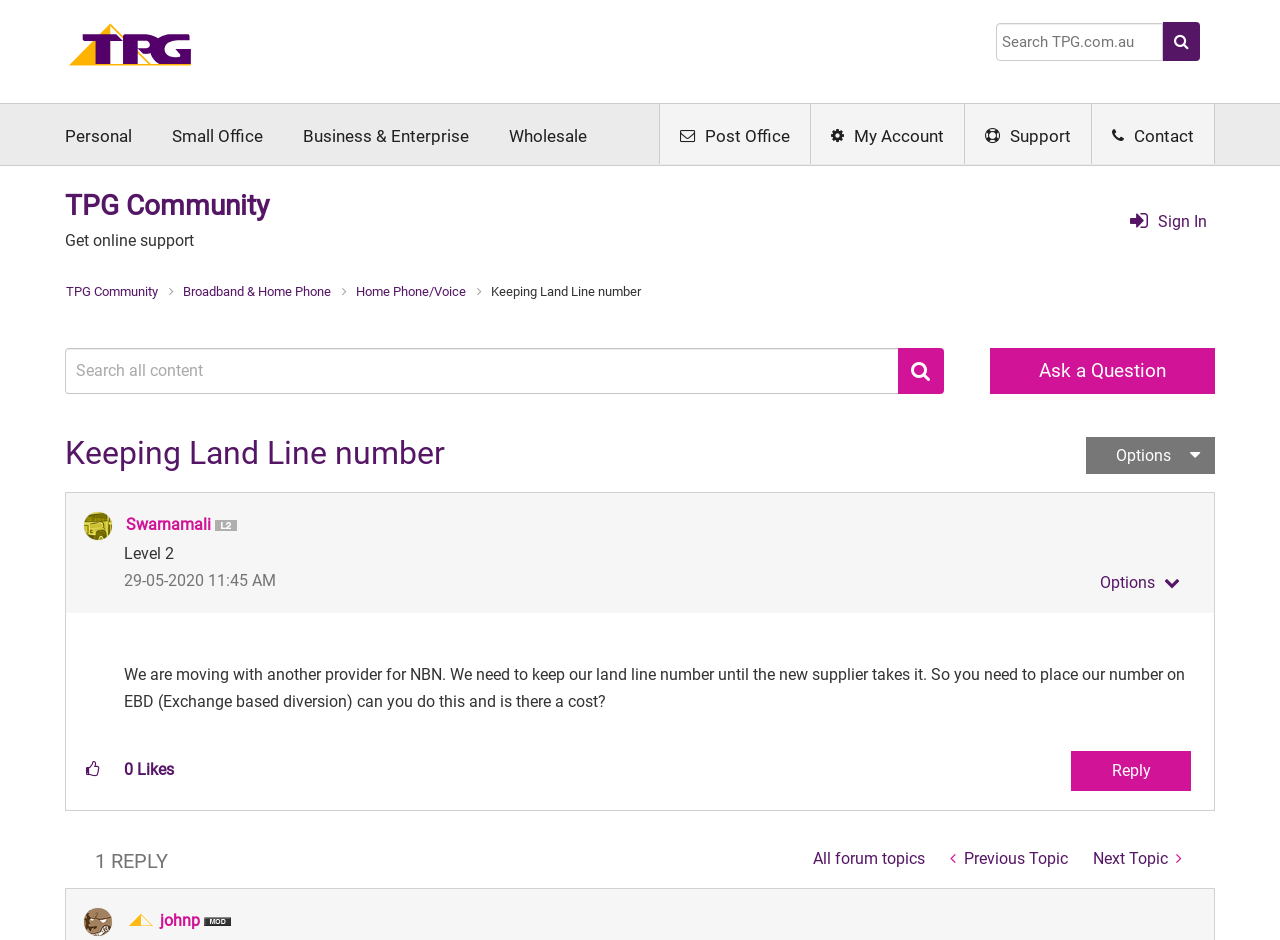Locate the bounding box coordinates of the element I should click to achieve the following instruction: "Sign in".

[0.875, 0.221, 0.913, 0.254]